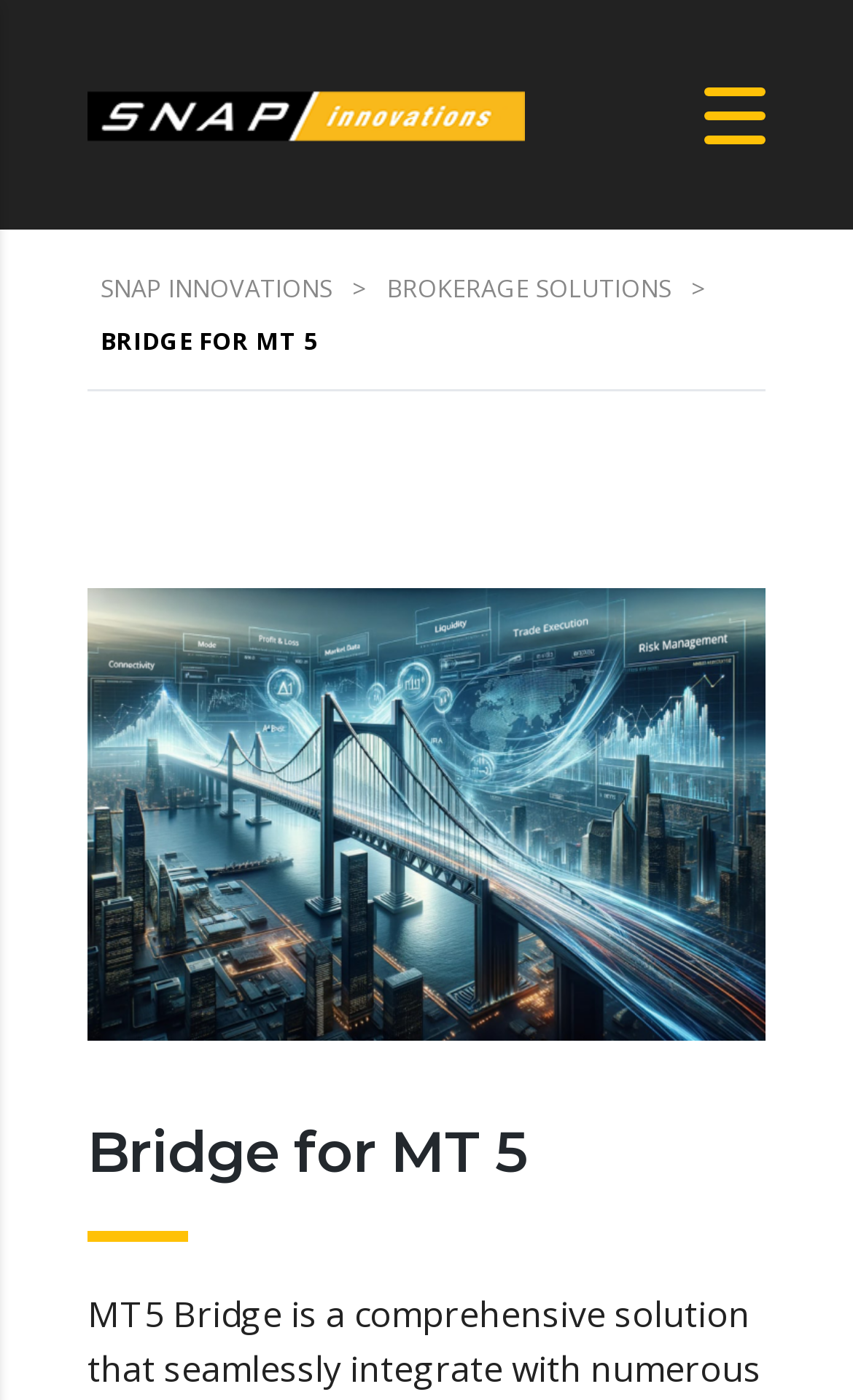What is the position of the 'BRIDGE FOR MT 5' text?
Please provide a single word or phrase as your answer based on the screenshot.

Top center